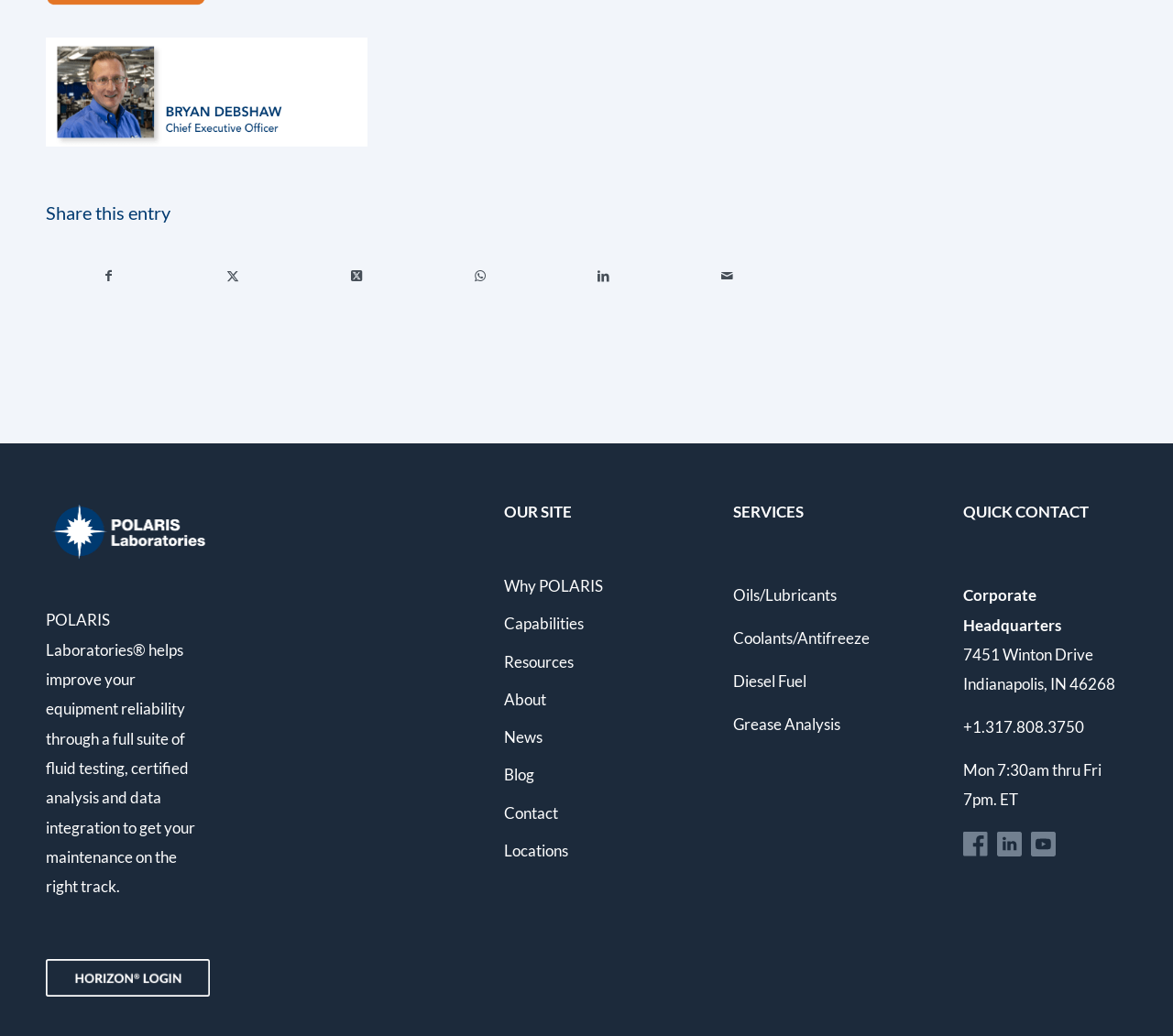Answer the question below in one word or phrase:
What is the phone number of the Corporate Headquarters?

+1.317.808.3750